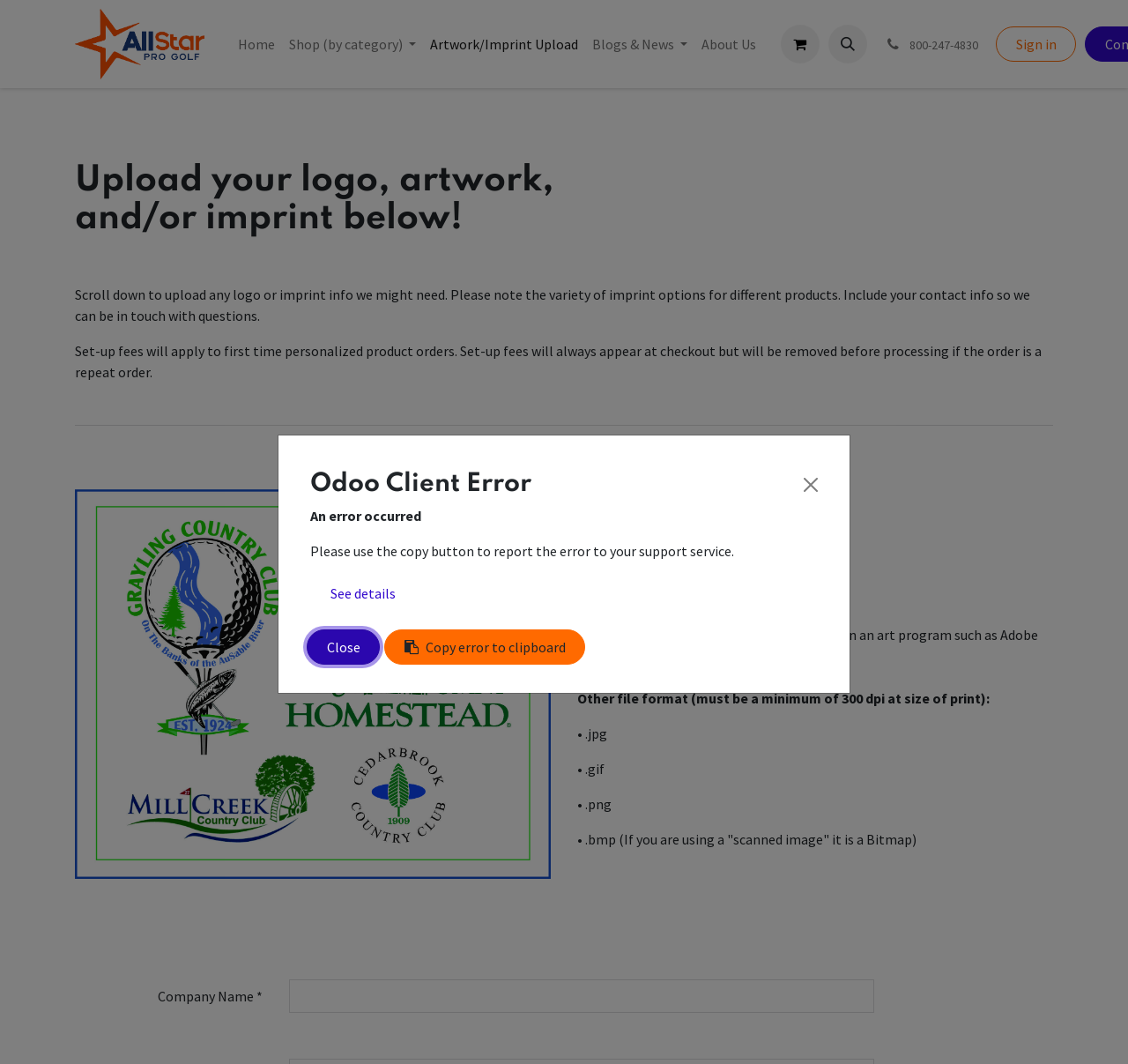Please examine the image and provide a detailed answer to the question: What is the company name field for?

The company name field is likely used to collect information about the company or organization that is uploading the artwork or imprint. This information may be used for contact purposes or to associate the uploaded file with the company.